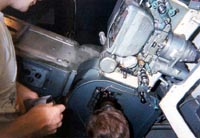Give a one-word or short phrase answer to this question: 
How many individuals are involved in the process?

two